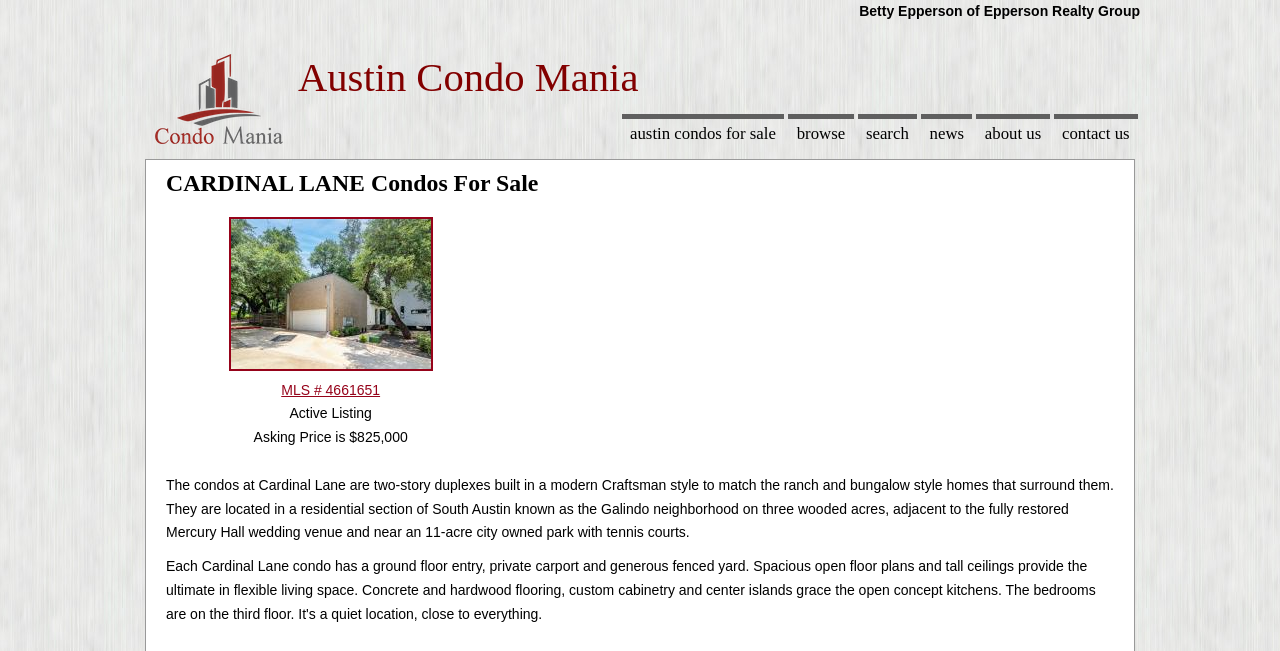Please provide a one-word or phrase answer to the question: 
What is the asking price of the condo?

$825,000